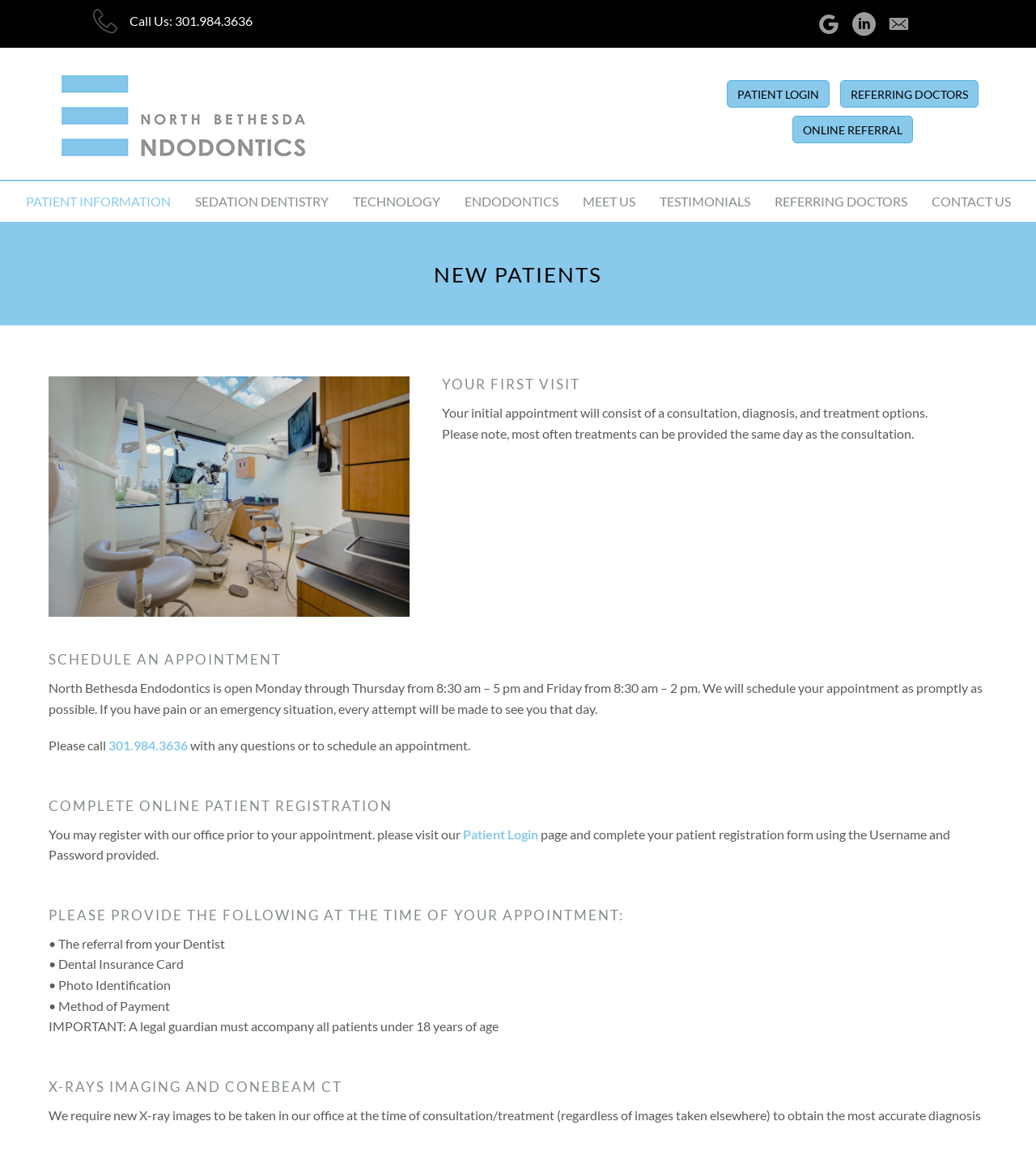Please specify the coordinates of the bounding box for the element that should be clicked to carry out this instruction: "Login as a patient". The coordinates must be four float numbers between 0 and 1, formatted as [left, top, right, bottom].

[0.701, 0.07, 0.801, 0.093]